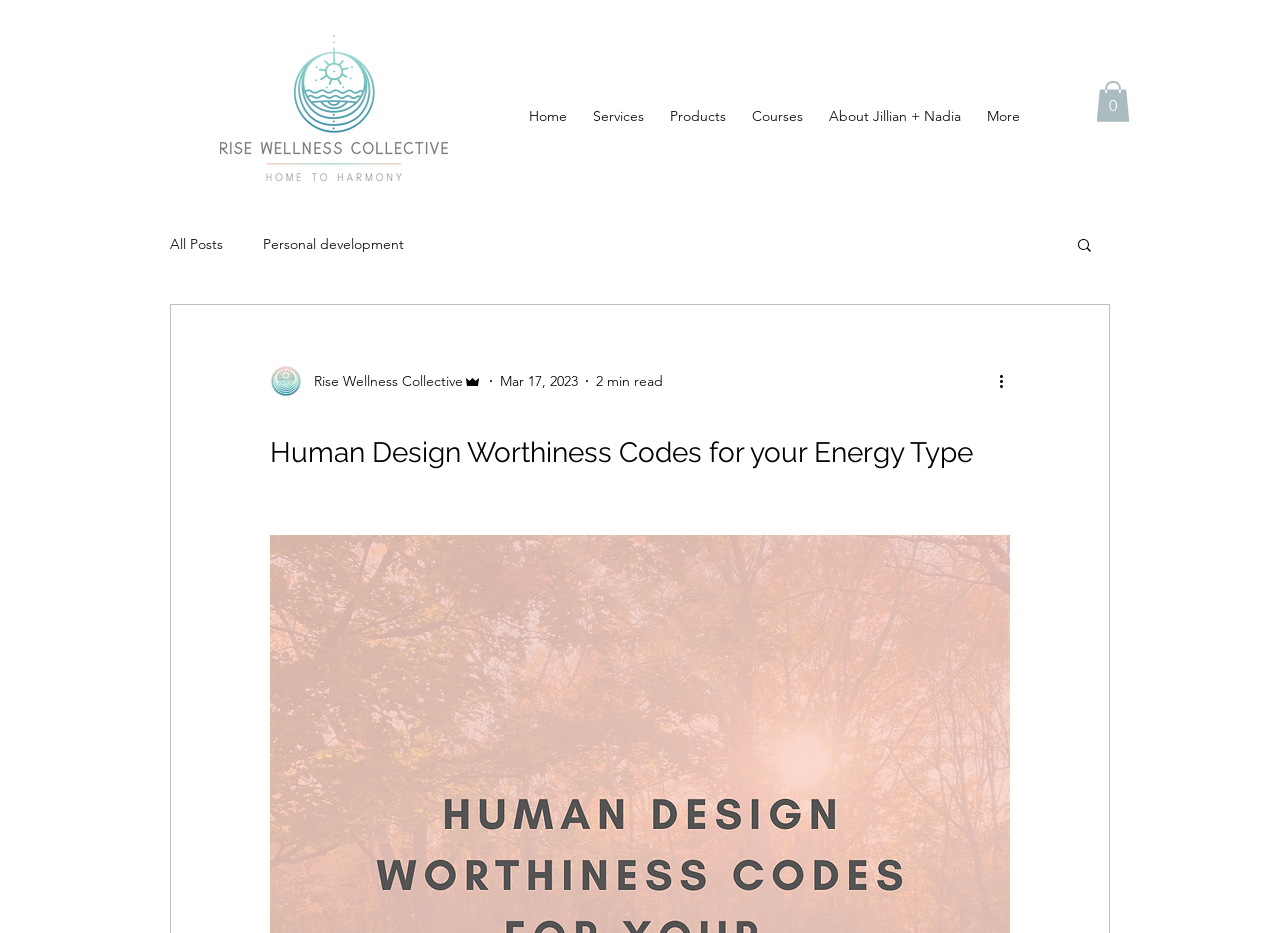Please answer the following question using a single word or phrase: What is the current number of items in the cart?

0